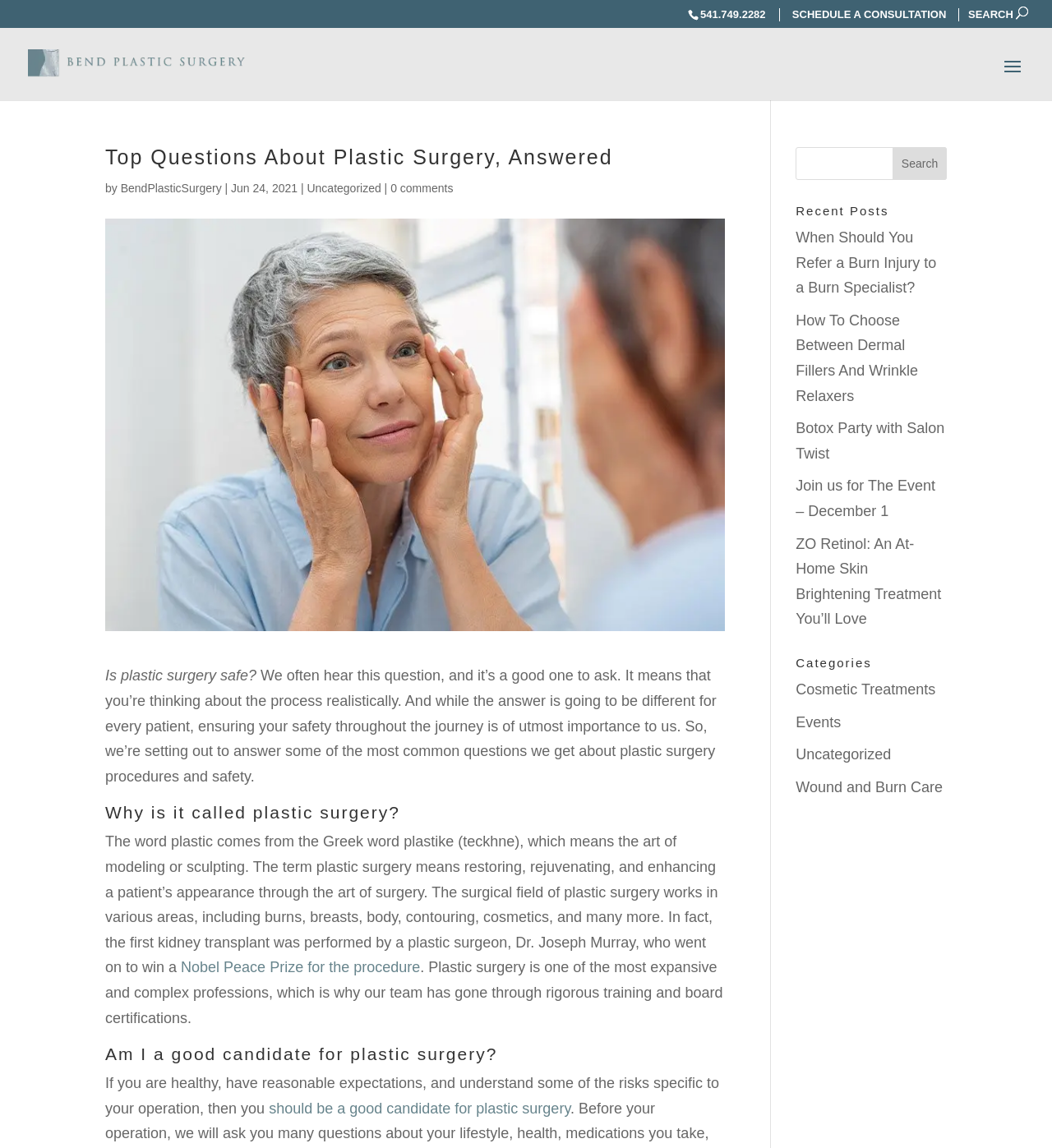Generate a thorough caption that explains the contents of the webpage.

This webpage is about plastic surgery, specifically answering common questions about the procedure and its safety. At the top, there is a navigation bar with links to schedule a consultation, search, and the website's logo, which is an image of "Bend Plastic Surgery". Below the navigation bar, there is a heading that reads "Top Questions About Plastic Surgery, Answered" followed by a brief description of the article and its author.

To the right of the article description, there is an image related to plastic surgery. The main content of the webpage is divided into sections, each with a heading and a brief description. The first section is about the safety of plastic surgery, followed by sections on the origin of the term "plastic surgery", and whether someone is a good candidate for the procedure.

On the right side of the webpage, there is a search bar with a button to submit the search query. Below the search bar, there are links to recent posts, including articles about burn injuries, dermal fillers, and skin brightening treatments. Further down, there are links to categories, such as cosmetic treatments, events, and wound and burn care.

Throughout the webpage, there are several links to other articles and pages, as well as images and a search box. The overall layout is organized and easy to navigate, with clear headings and concise text.